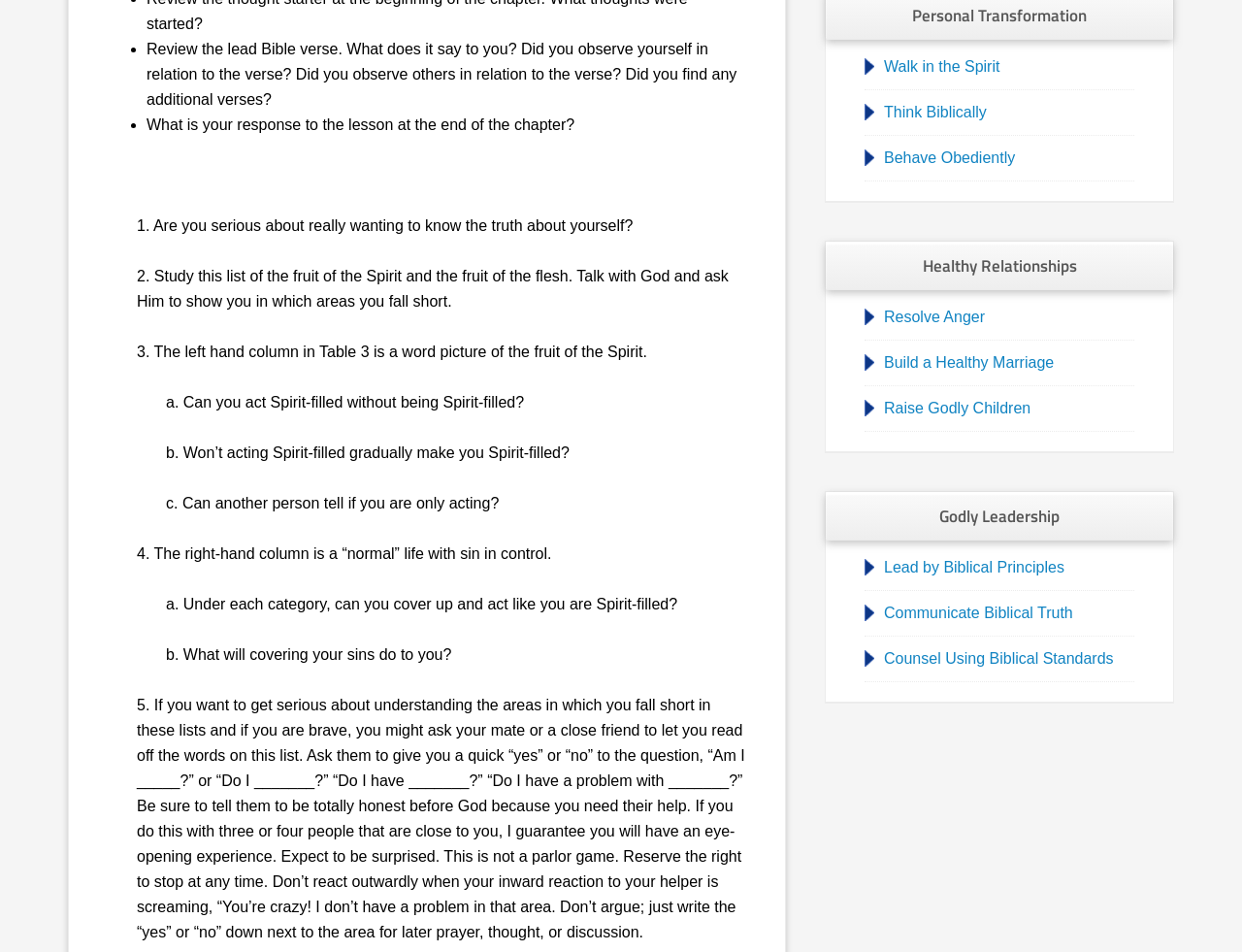Identify and provide the bounding box for the element described by: "Counsel Using Biblical Standards".

[0.696, 0.682, 0.897, 0.7]